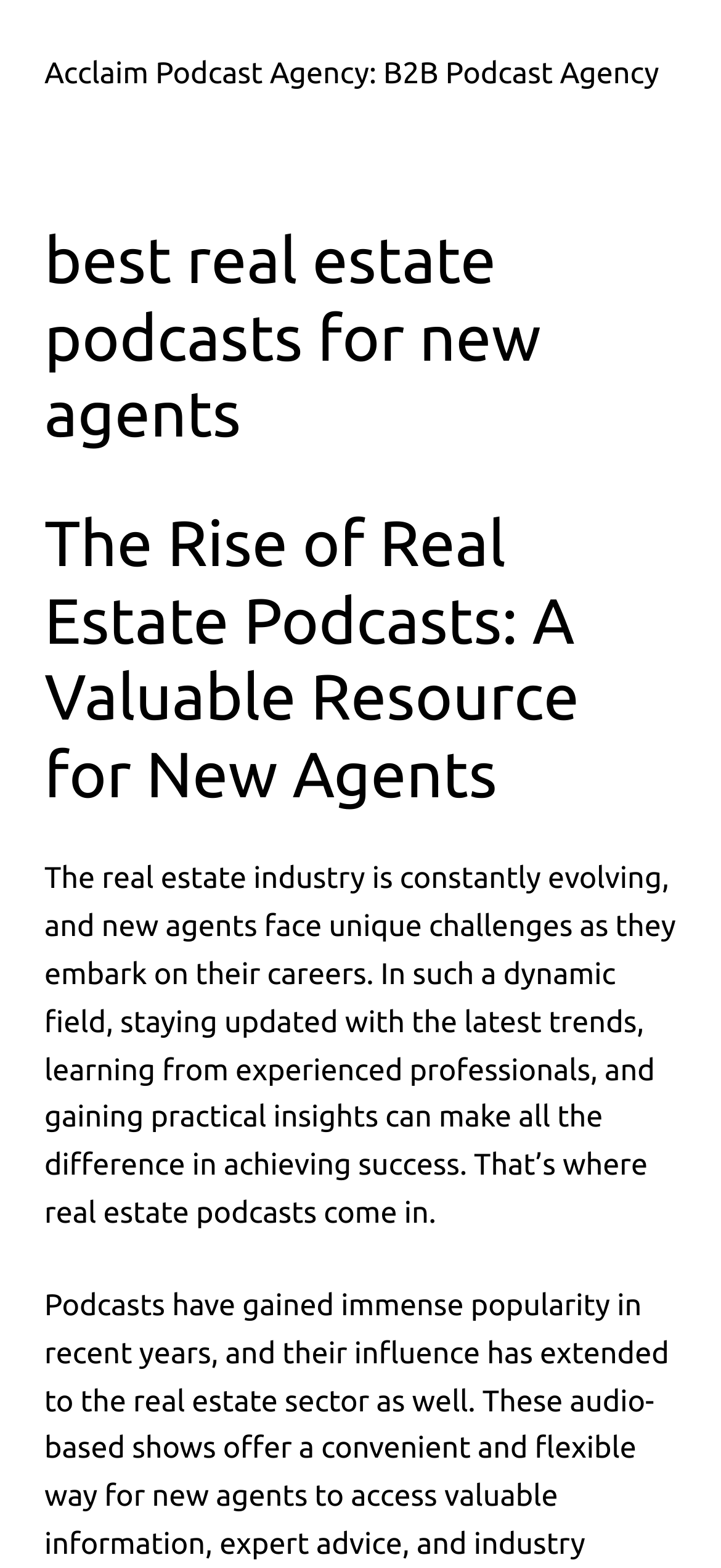Please find the main title text of this webpage.

best real estate podcasts for new agents